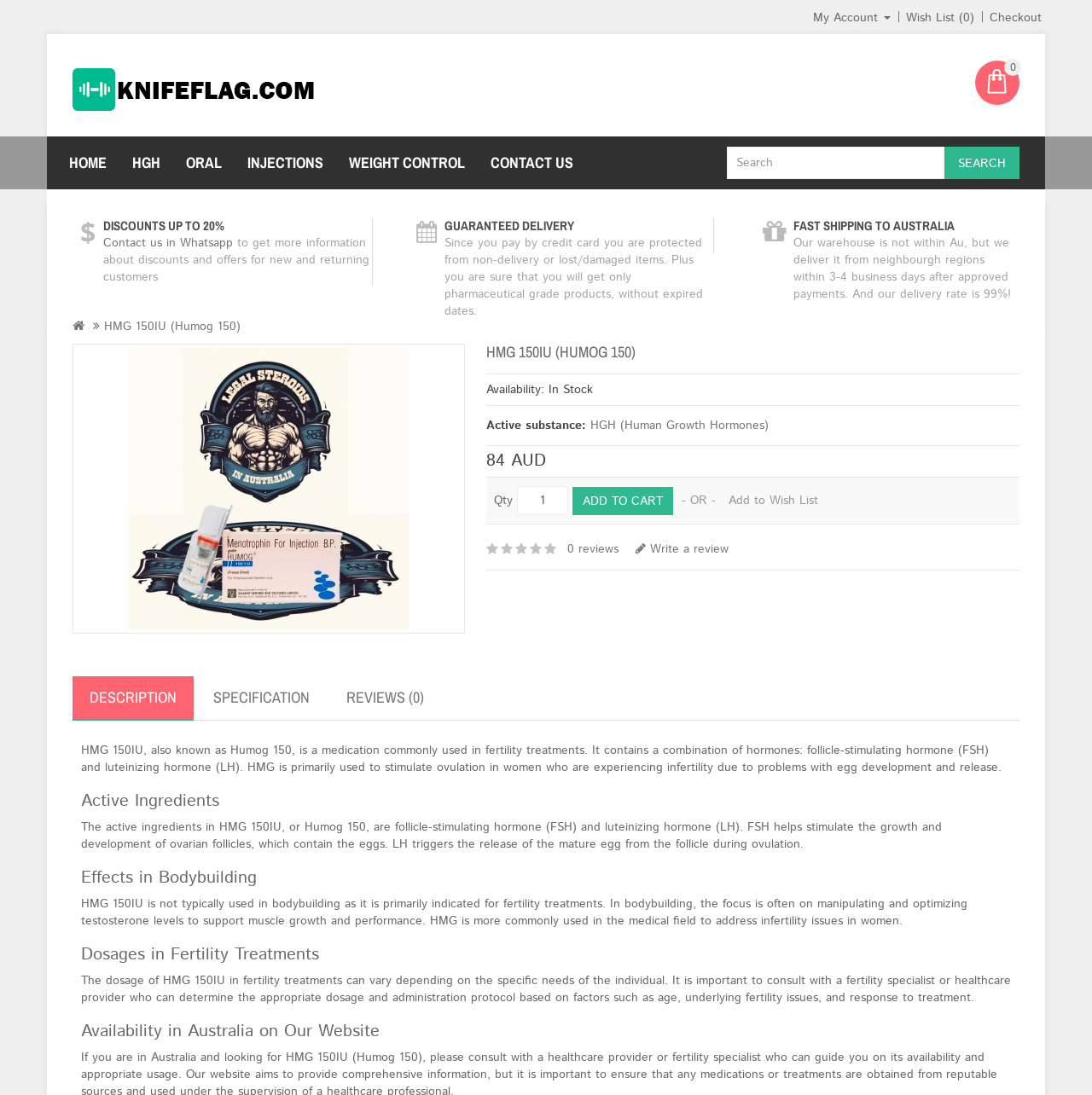Based on the description "HGH (Human Growth Hormones)", find the bounding box of the specified UI element.

[0.541, 0.381, 0.704, 0.396]